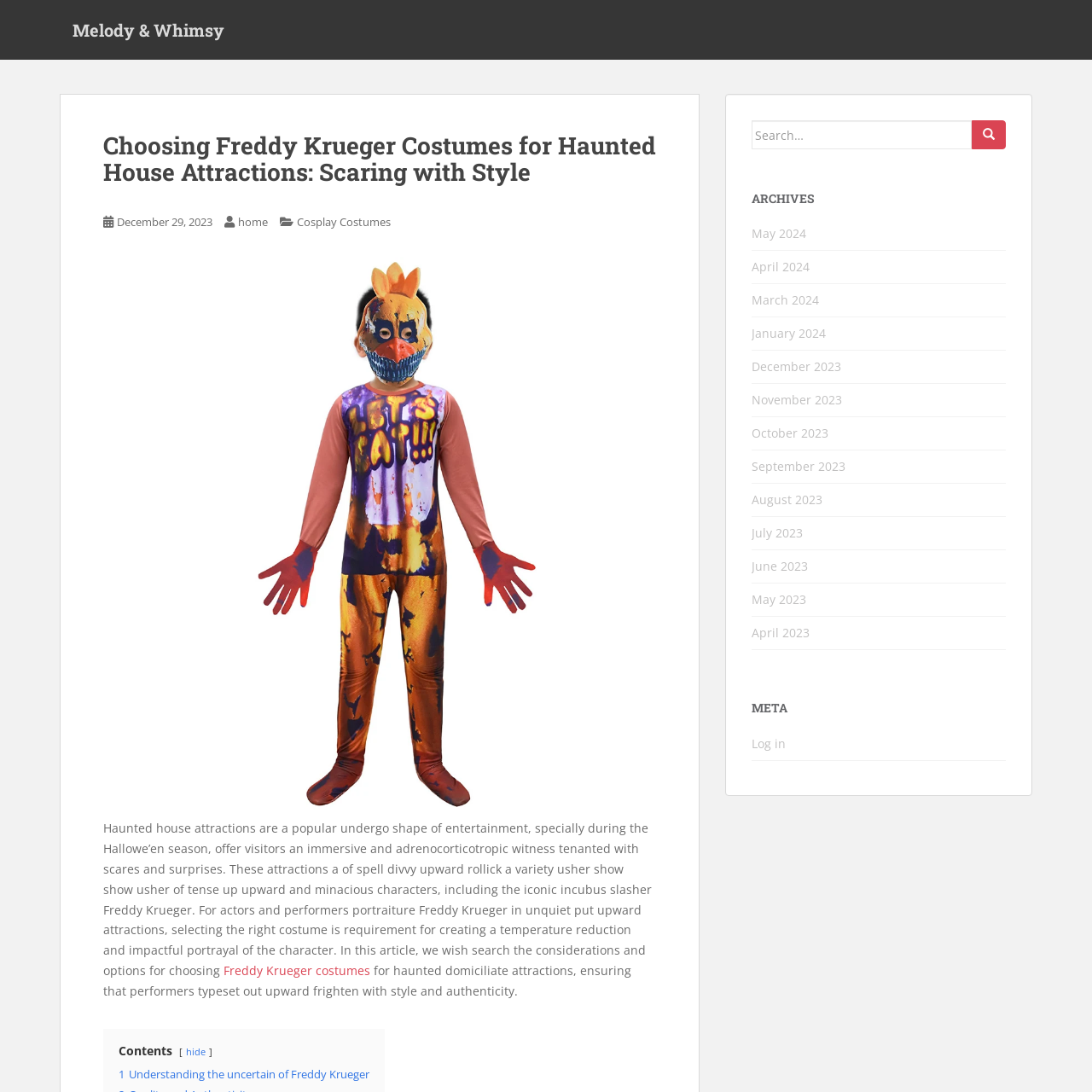Determine the bounding box coordinates of the region I should click to achieve the following instruction: "View episode guide". Ensure the bounding box coordinates are four float numbers between 0 and 1, i.e., [left, top, right, bottom].

None